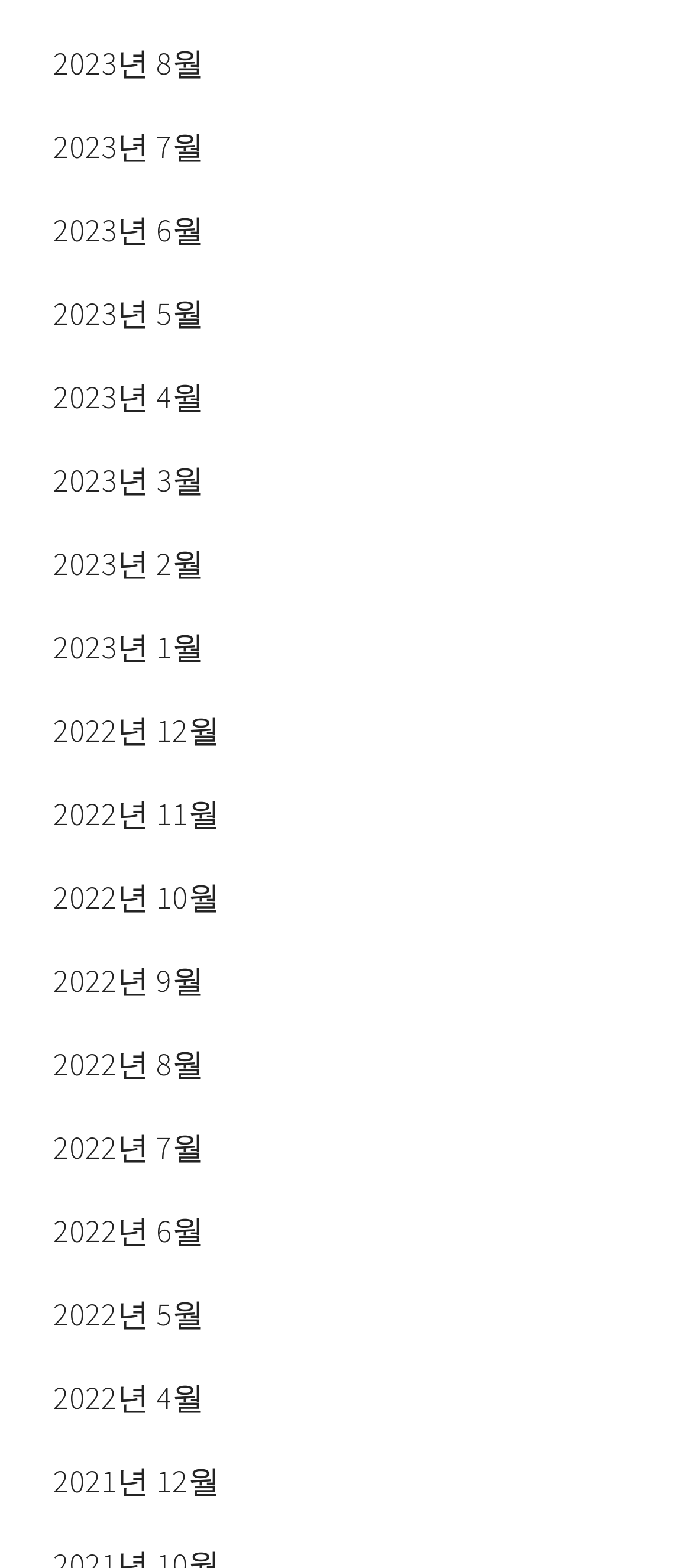Give the bounding box coordinates for the element described as: "2022년 7월".

[0.077, 0.705, 0.923, 0.758]